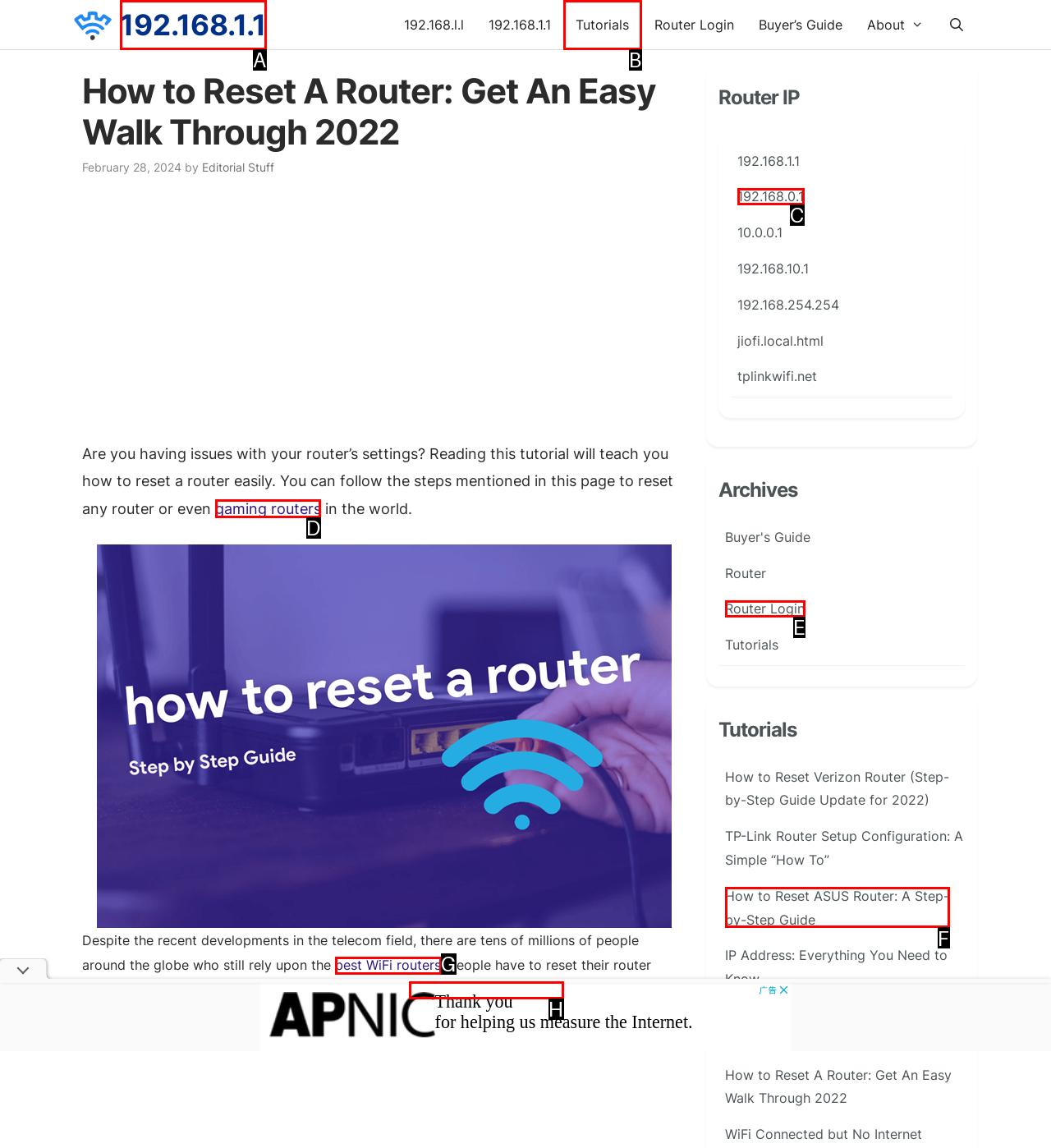Pick the option that should be clicked to perform the following task: Search for gaming routers
Answer with the letter of the selected option from the available choices.

D